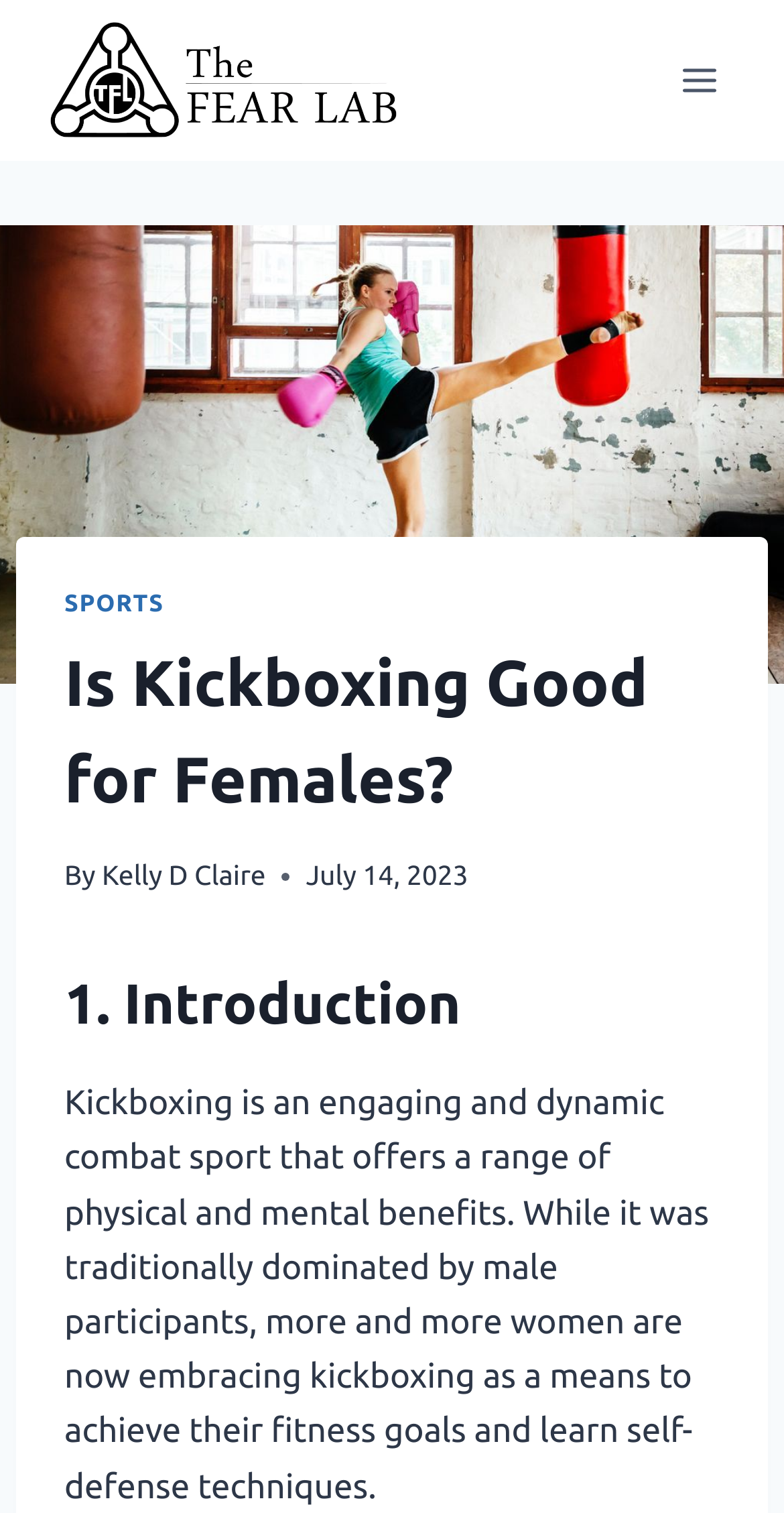Answer the following query concisely with a single word or phrase:
What is the sport being discussed in this article?

Kickboxing